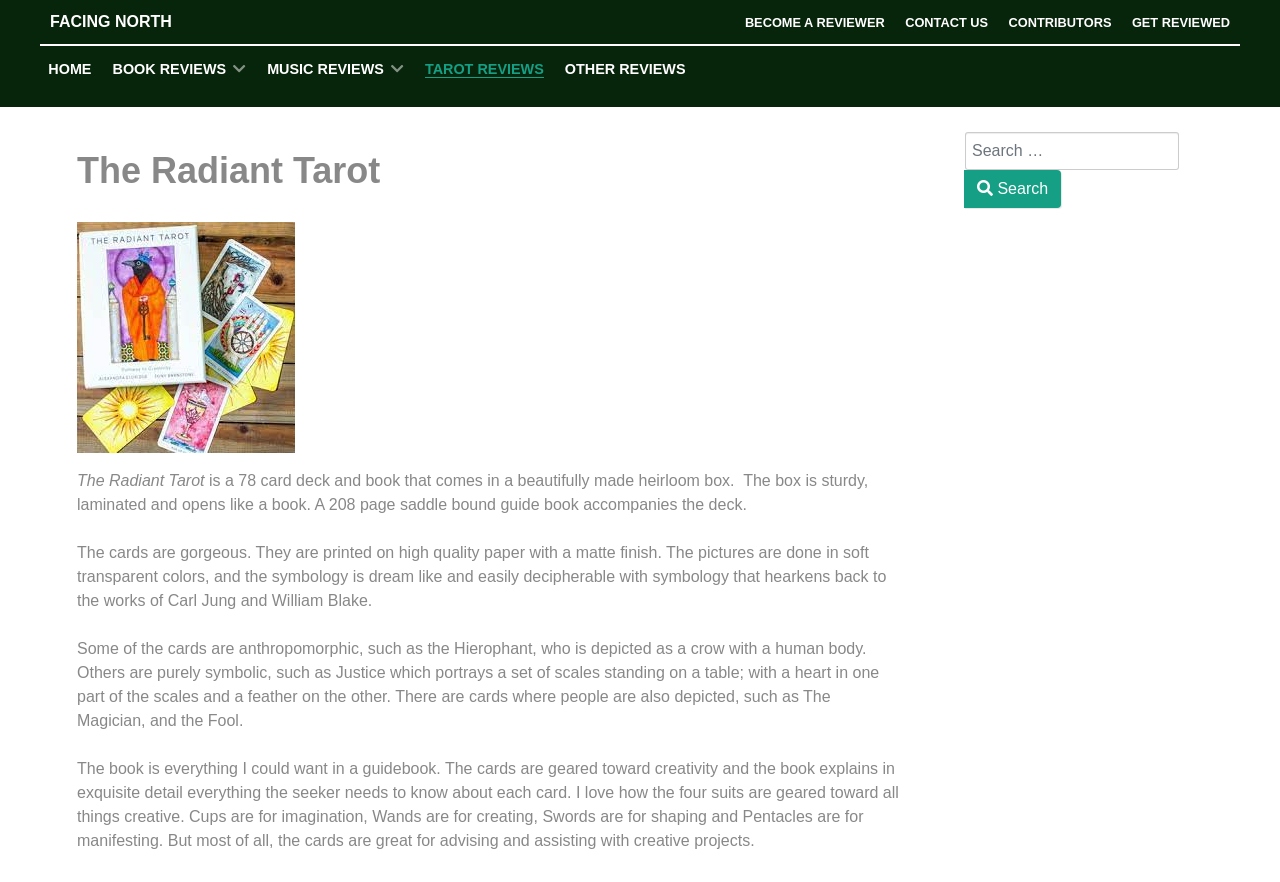Consider the image and give a detailed and elaborate answer to the question: 
How many cards are in the deck?

The number of cards in the deck is mentioned in the description as 'a 78 card deck'.